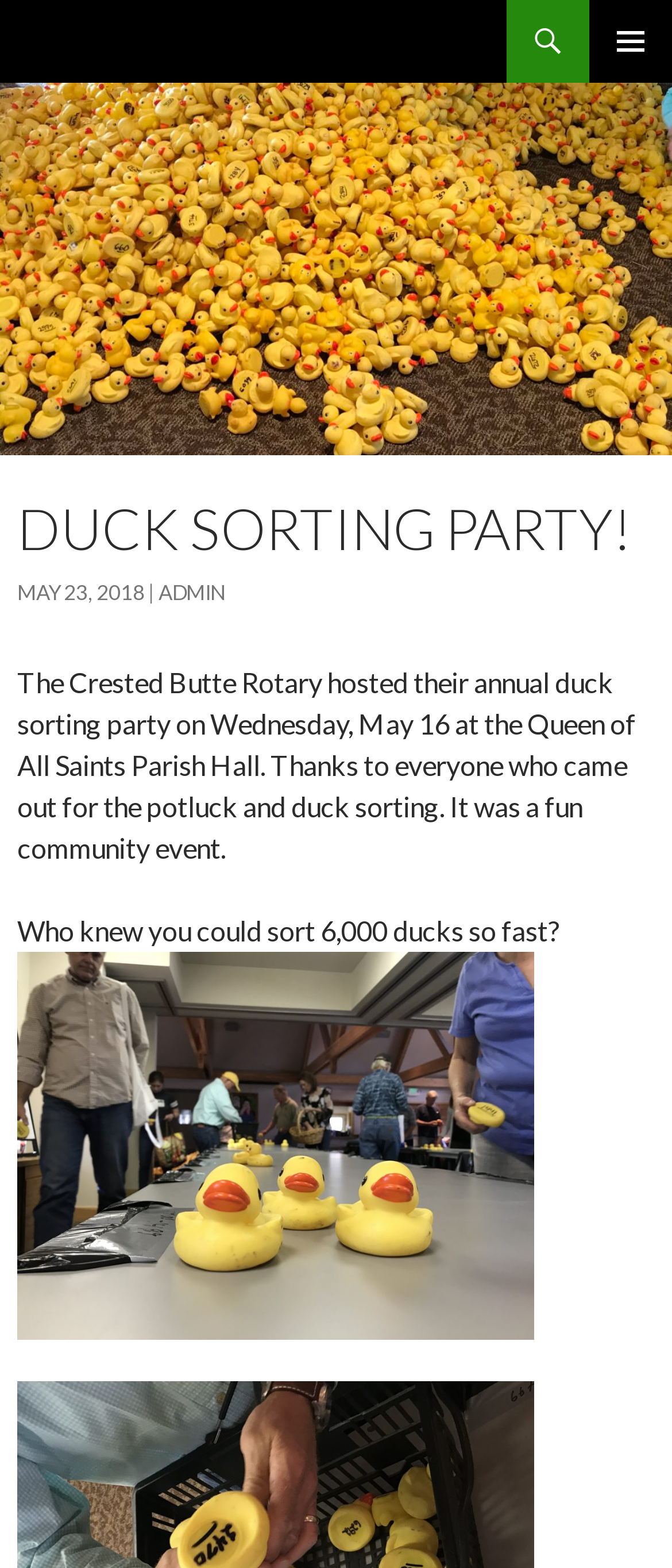Identify the bounding box coordinates for the UI element described as: "admin". The coordinates should be provided as four floats between 0 and 1: [left, top, right, bottom].

[0.236, 0.37, 0.336, 0.386]